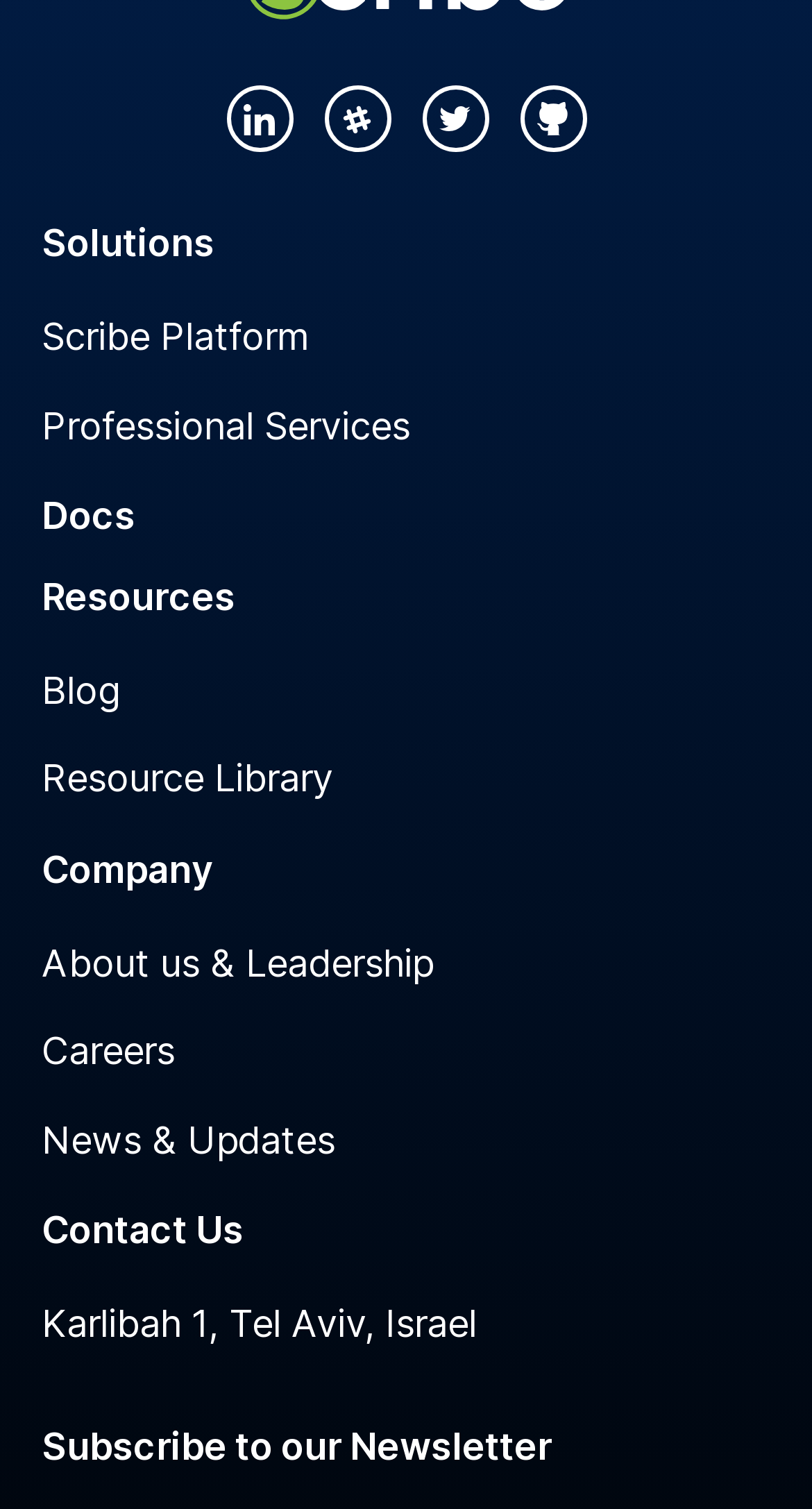Identify the bounding box coordinates of the specific part of the webpage to click to complete this instruction: "Visit the Blog".

[0.051, 0.443, 0.905, 0.472]